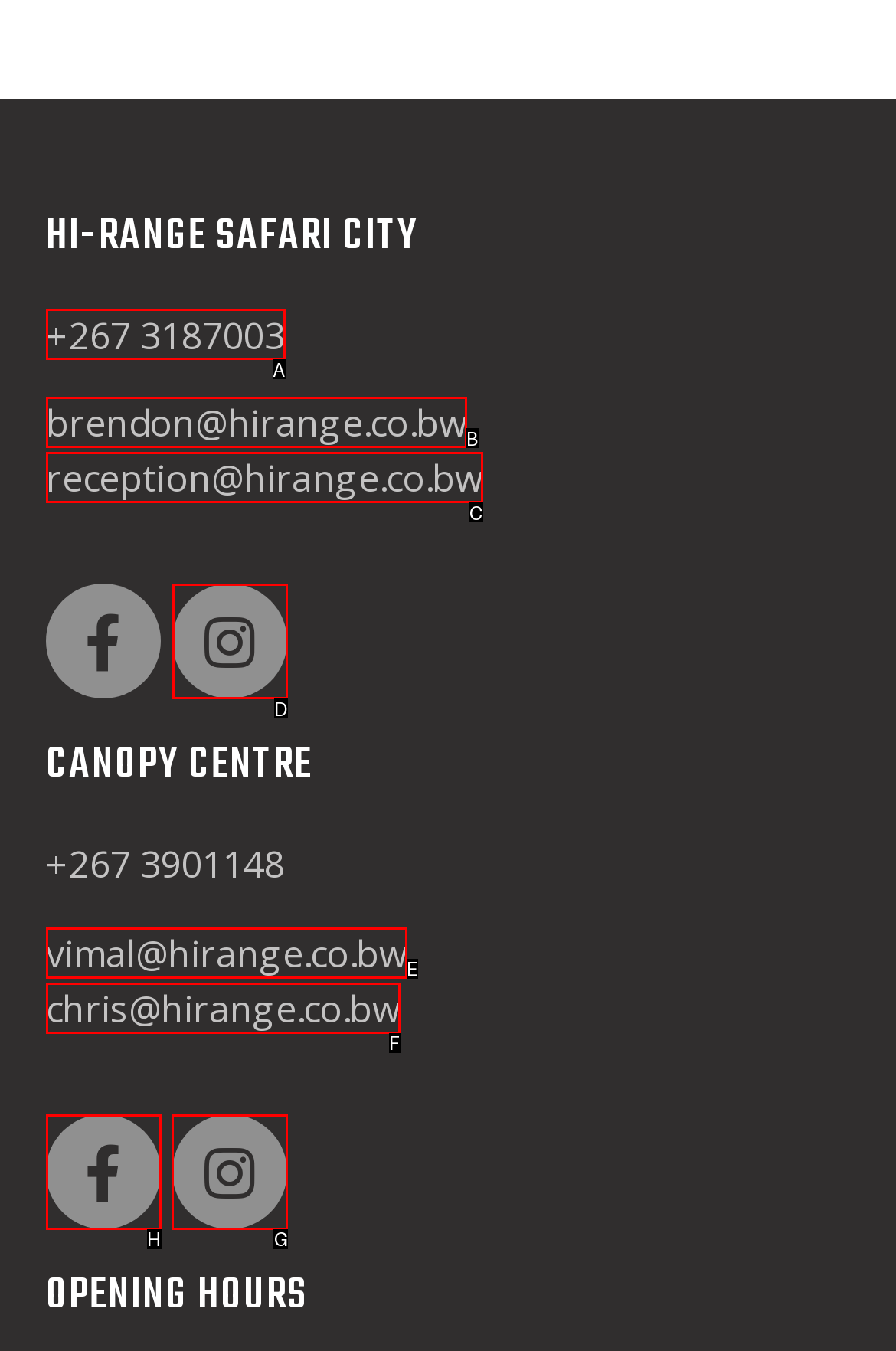Select the letter of the UI element you need to click to complete this task: View the 'Site Map'.

None